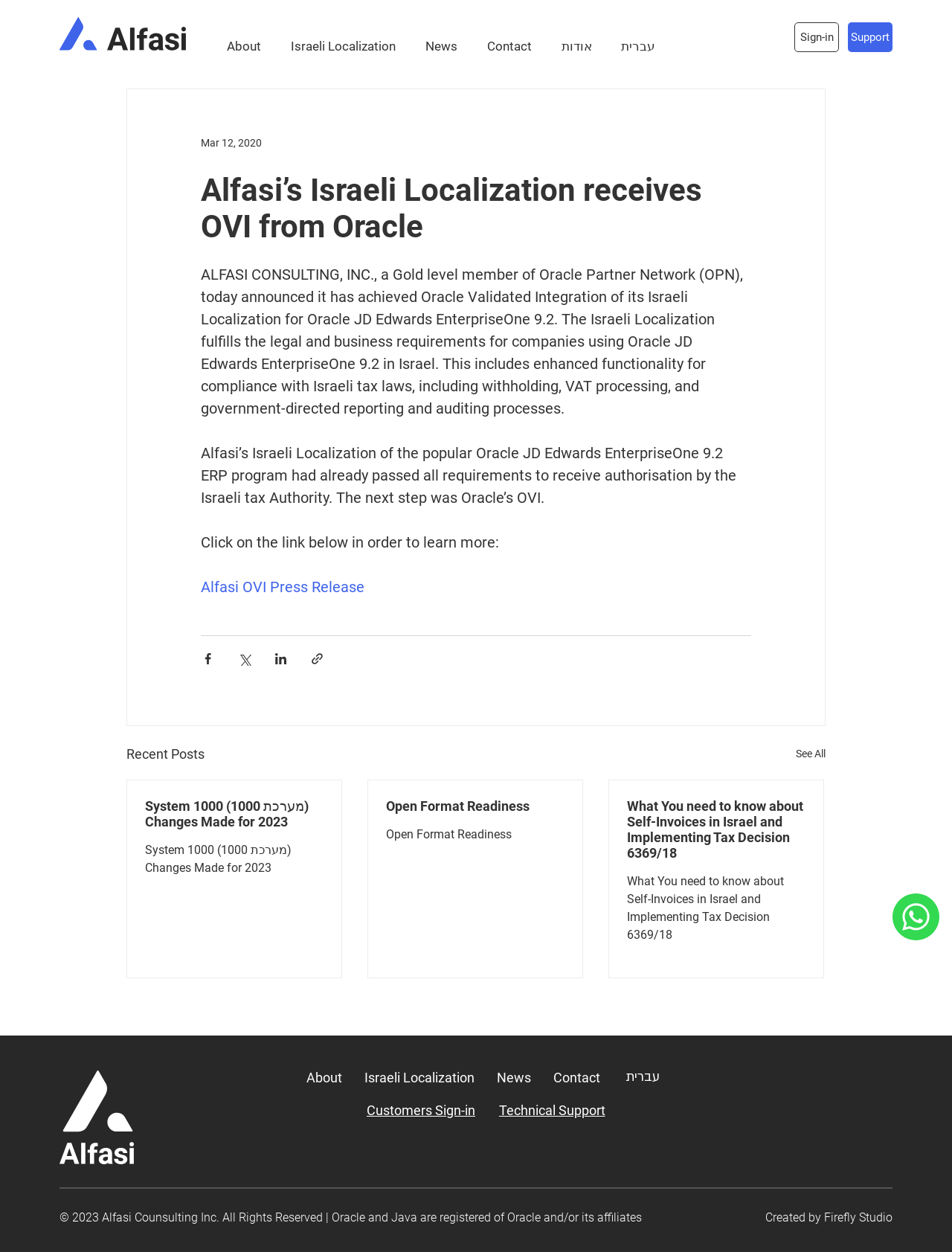Based on the description "Alfasi OVI Press Release", find the bounding box of the specified UI element.

[0.211, 0.462, 0.383, 0.476]